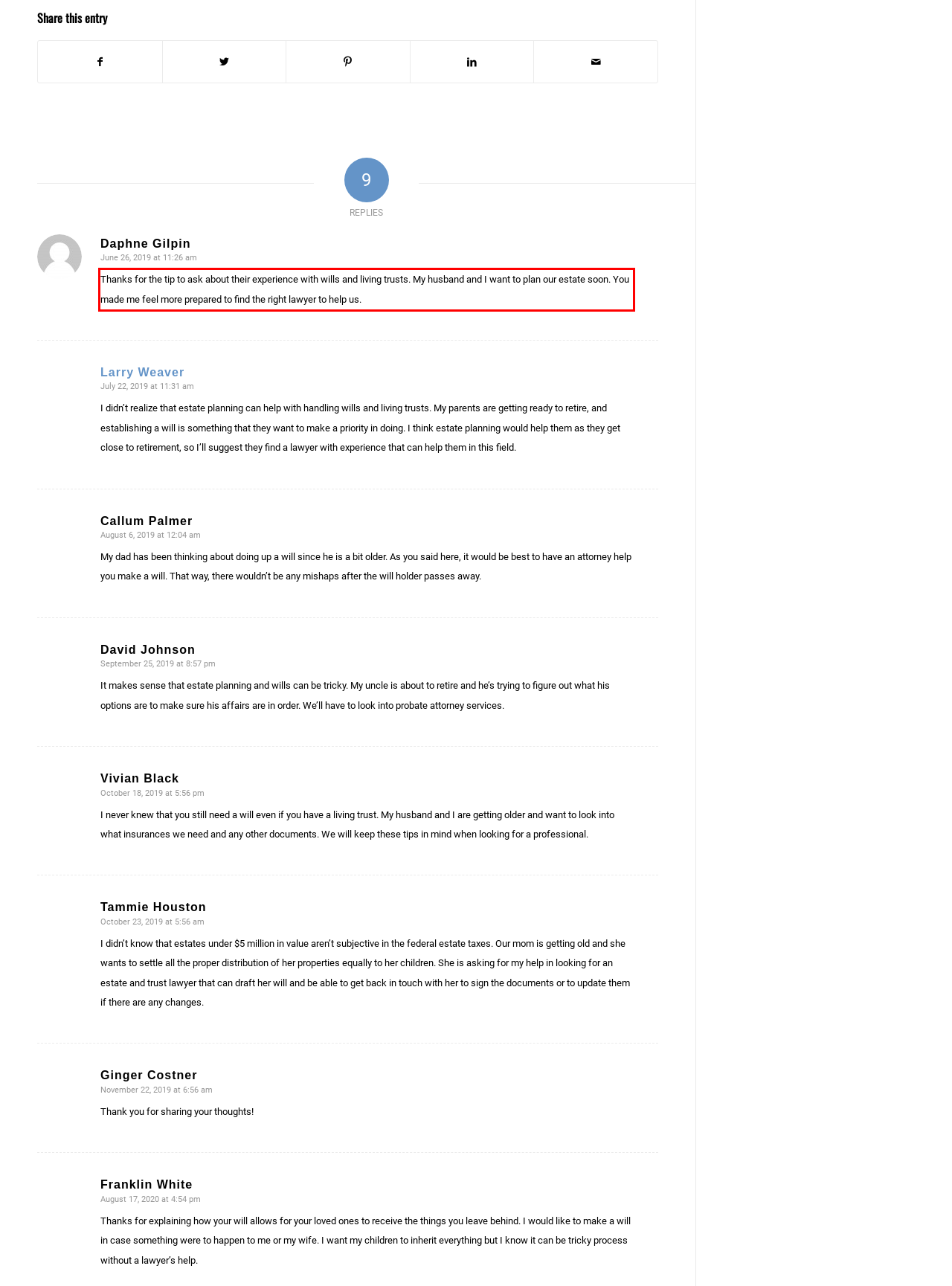Please extract the text content from the UI element enclosed by the red rectangle in the screenshot.

Thanks for the tip to ask about their experience with wills and living trusts. My husband and I want to plan our estate soon. You made me feel more prepared to find the right lawyer to help us.